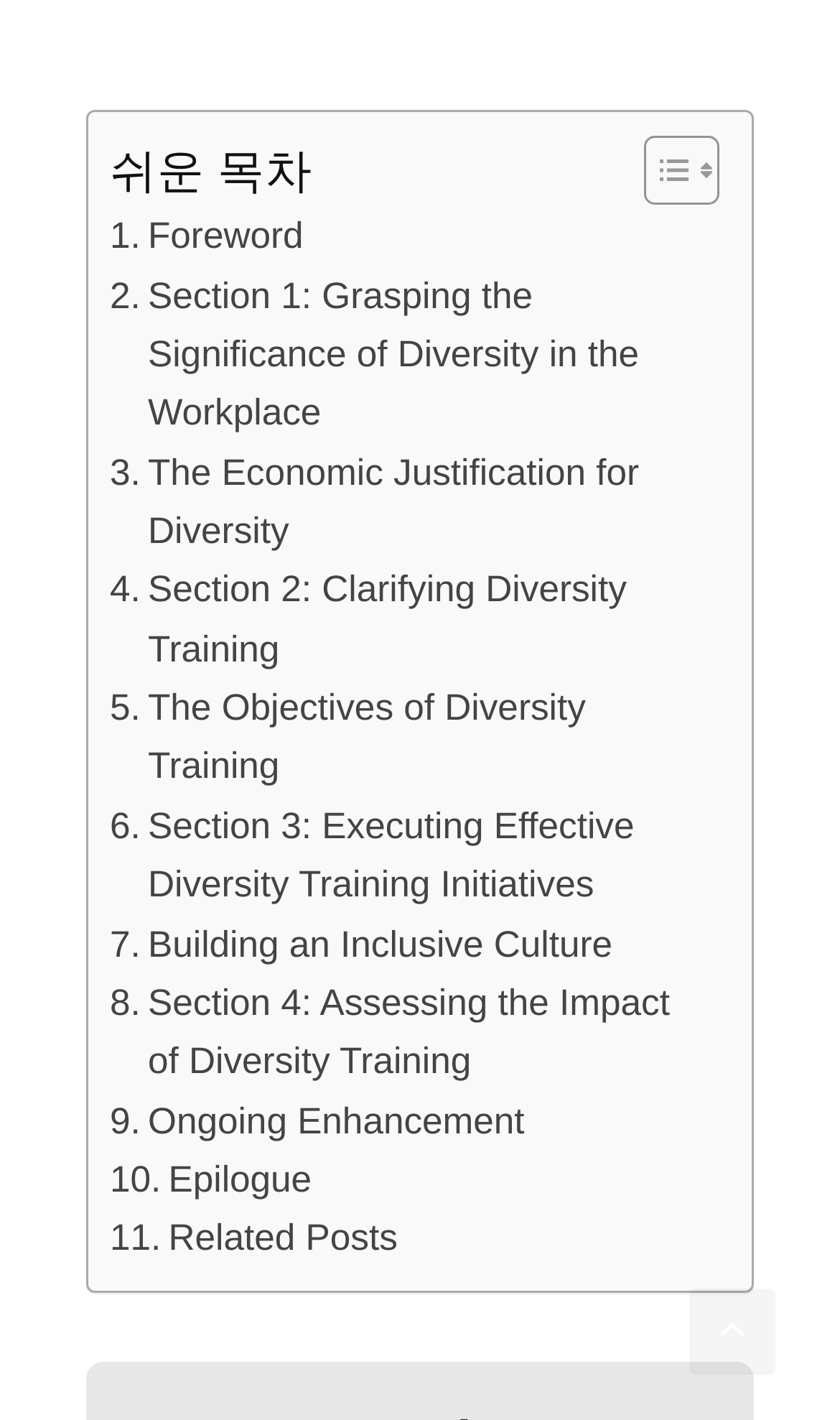Locate the bounding box coordinates of the clickable element to fulfill the following instruction: "Scroll back to top". Provide the coordinates as four float numbers between 0 and 1 in the format [left, top, right, bottom].

[0.821, 0.907, 0.923, 0.968]